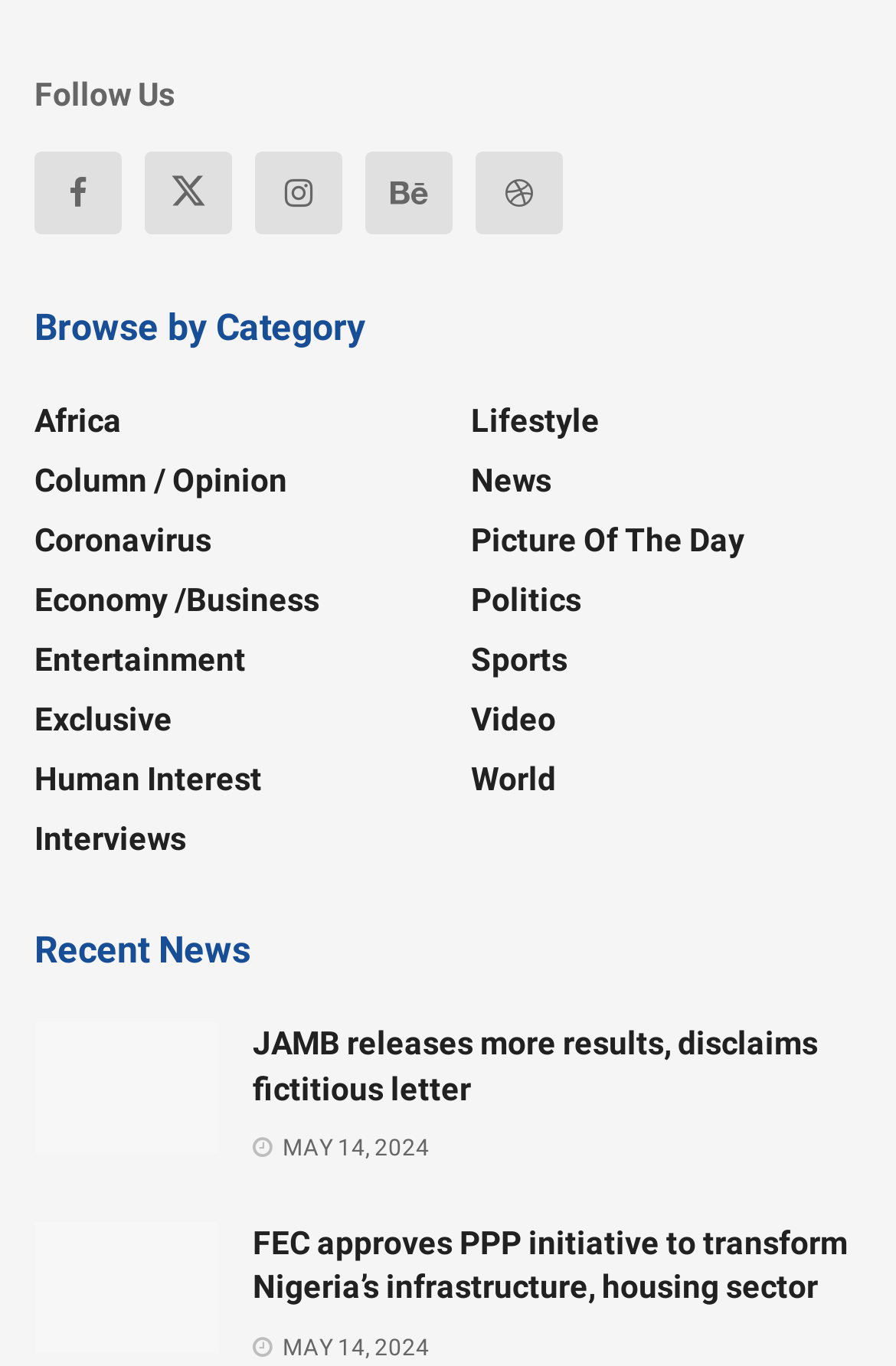What is the date of the second news article?
Refer to the image and provide a thorough answer to the question.

I looked at the date displayed next to the second news article, which is 'MAY 14, 2024'.